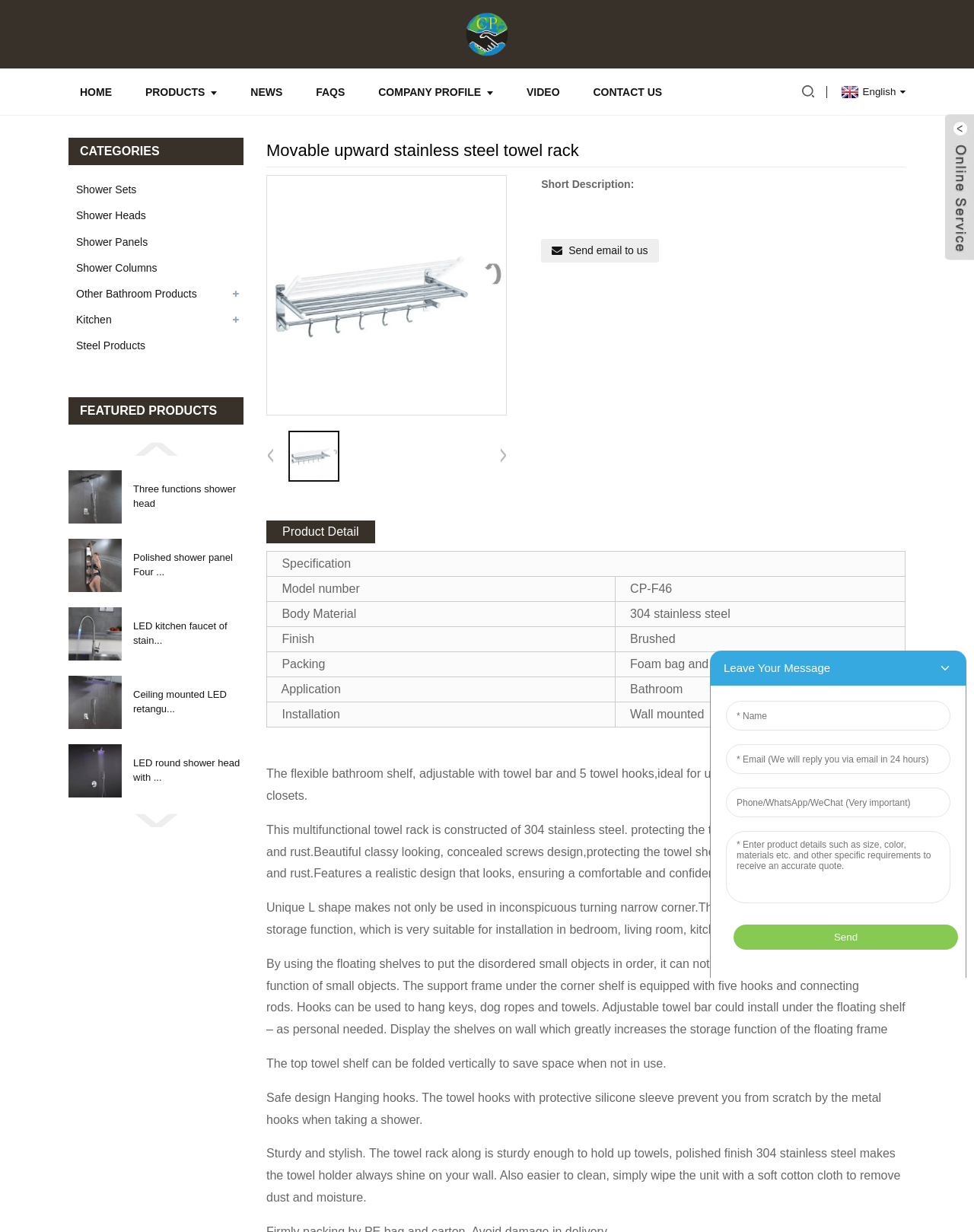What is the material of the Movable upward stainless steel towel rack?
Provide a well-explained and detailed answer to the question.

I found the table with the heading 'Product Detail' and looked for the row with the cell 'Body Material', which has the corresponding value '304 stainless steel'.